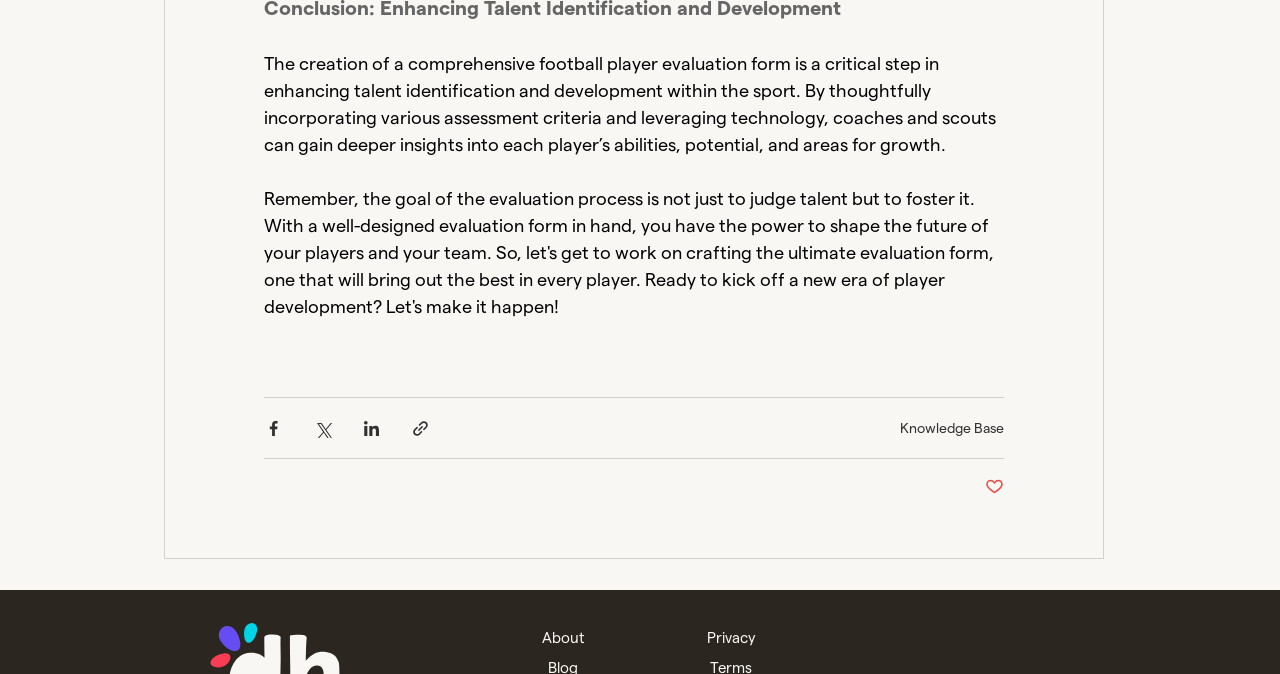Please answer the following question using a single word or phrase: 
What is the likely category of the 'Knowledge Base' link?

Resource